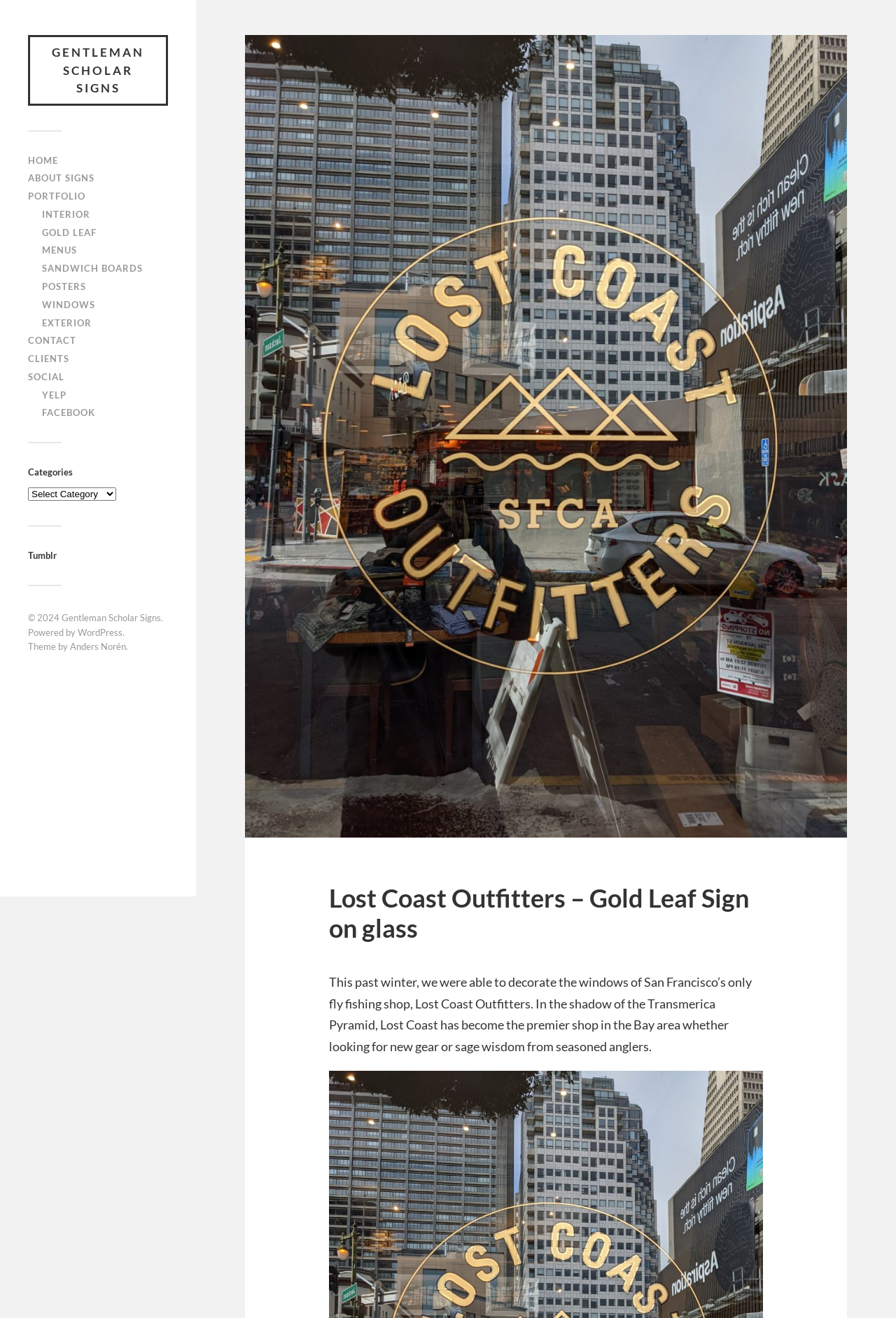What is the name of the fly fishing shop?
Look at the image and answer the question with a single word or phrase.

Lost Coast Outfitters